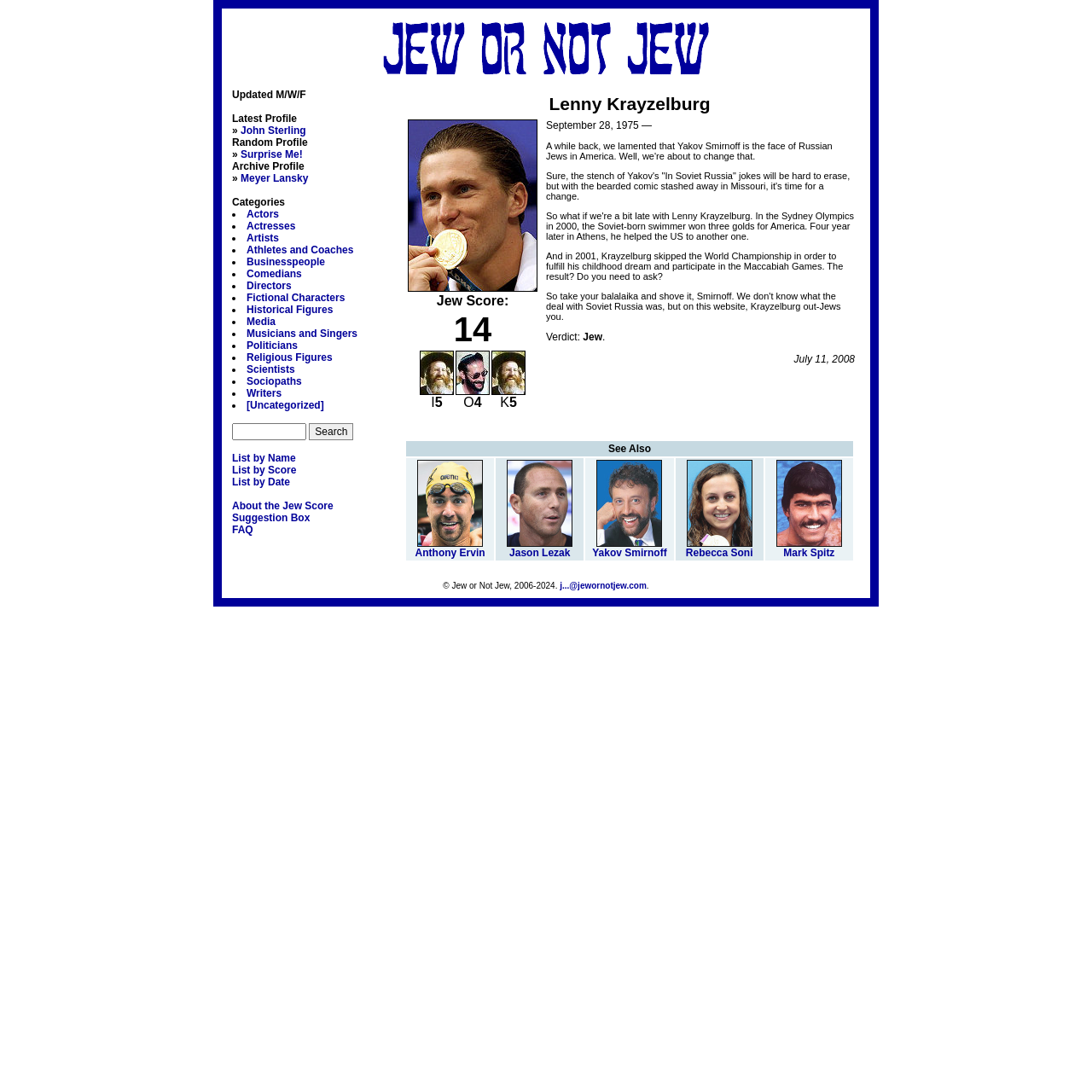Please determine the bounding box coordinates, formatted as (top-left x, top-left y, bottom-right x, bottom-right y), with all values as floating point numbers between 0 and 1. Identify the bounding box of the region described as: John Sterling

[0.22, 0.114, 0.28, 0.125]